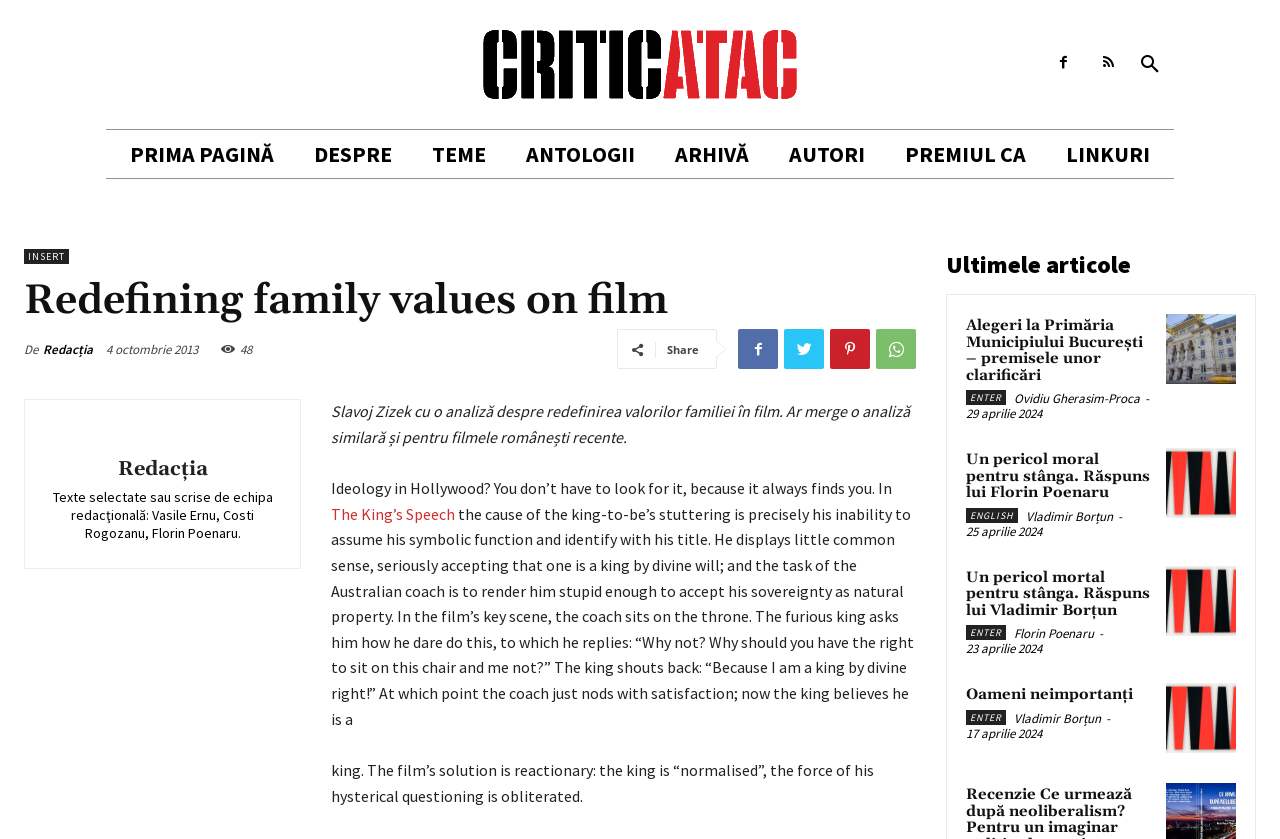What is the purpose of the button on the top right corner?
Can you provide a detailed and comprehensive answer to the question?

The button on the top right corner has the text 'Search' which implies that its purpose is to allow users to search for content on the website.